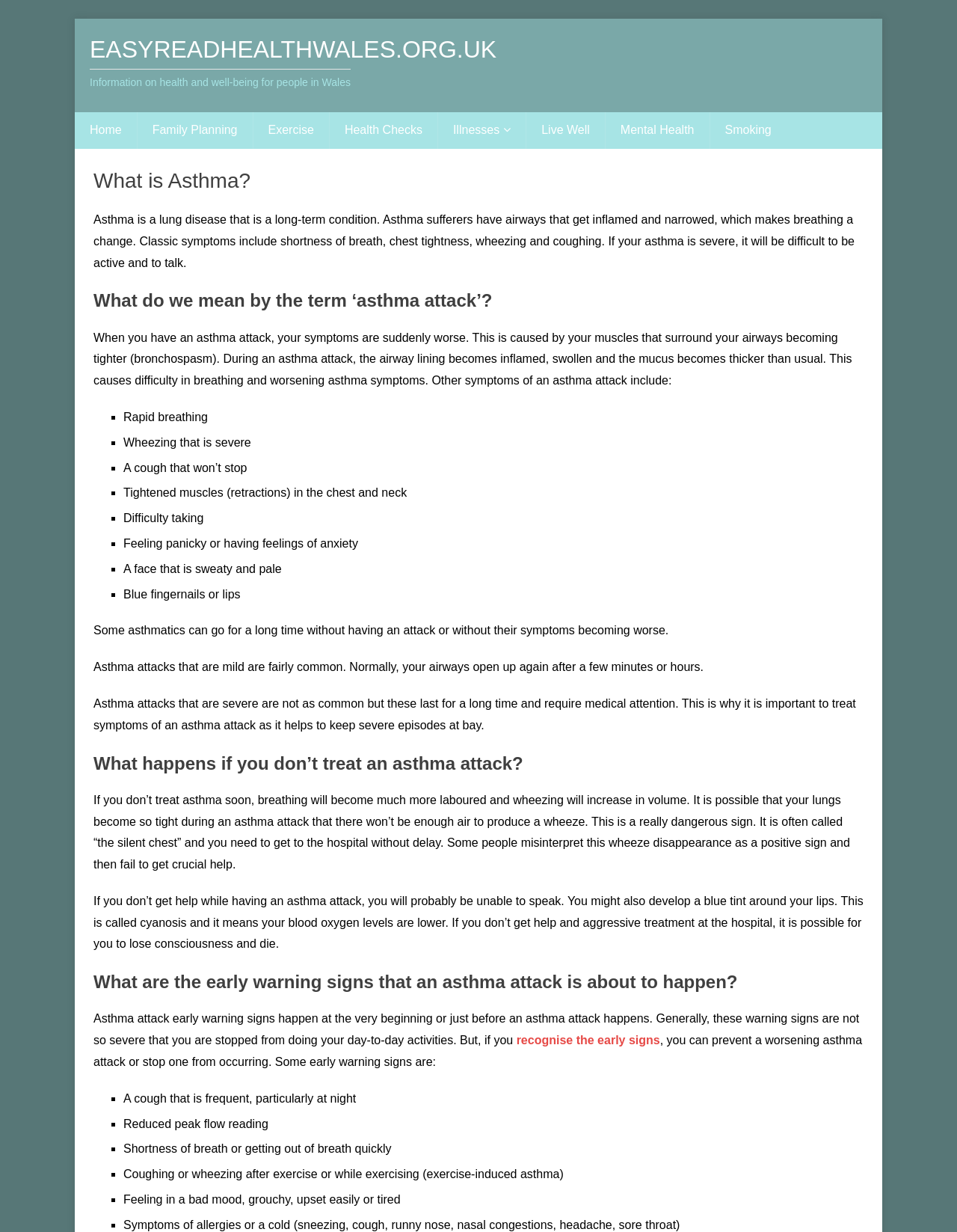Examine the image carefully and respond to the question with a detailed answer: 
What is an asthma attack?

When you have an asthma attack, your symptoms are suddenly worse. This is caused by your muscles that surround your airways becoming tighter, and the airway lining becomes inflamed, swollen, and the mucus becomes thicker than usual, causing difficulty in breathing and worsening asthma symptoms.